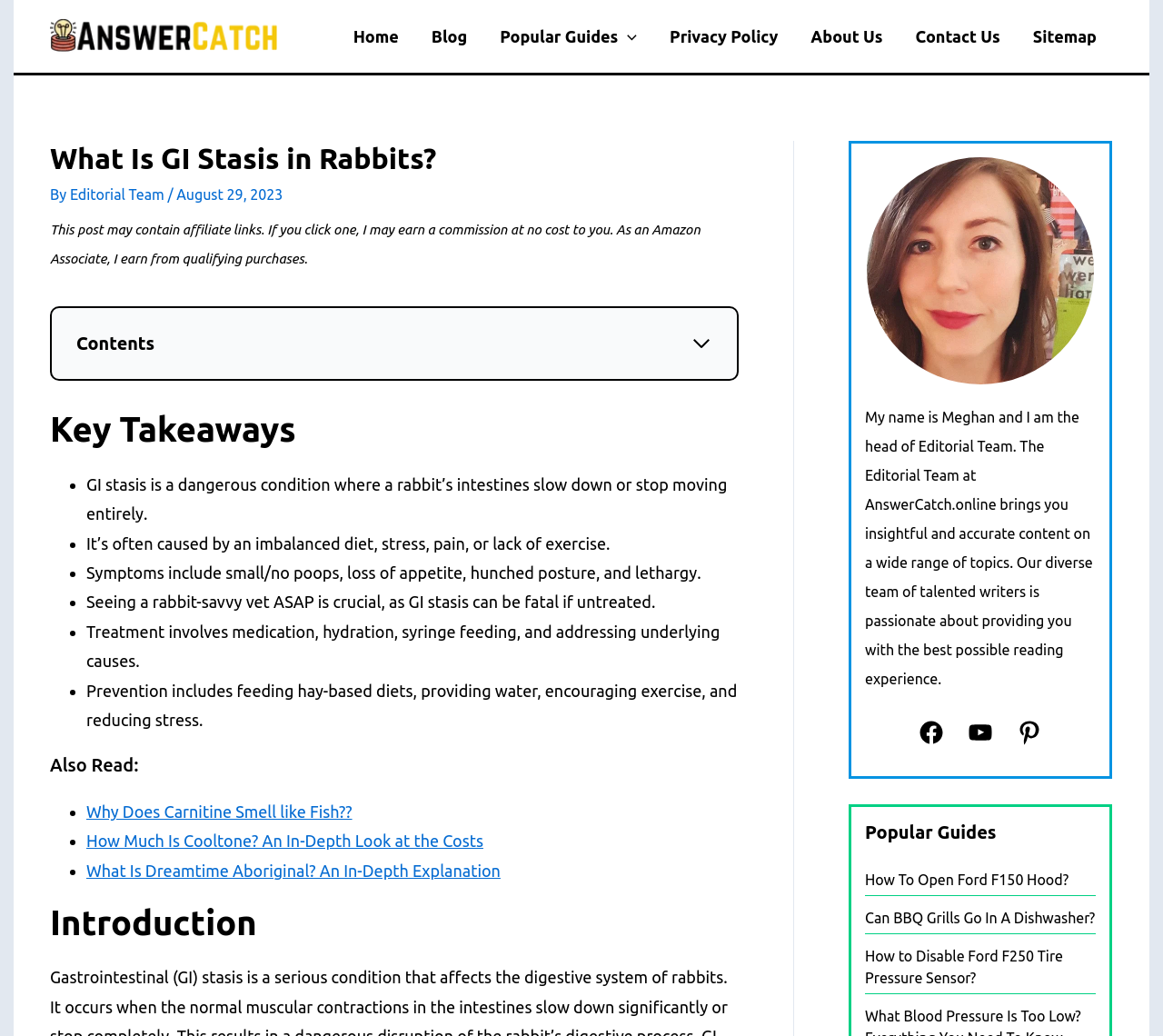Specify the bounding box coordinates of the area that needs to be clicked to achieve the following instruction: "Read the 'Introduction' section".

[0.043, 0.87, 0.635, 0.912]